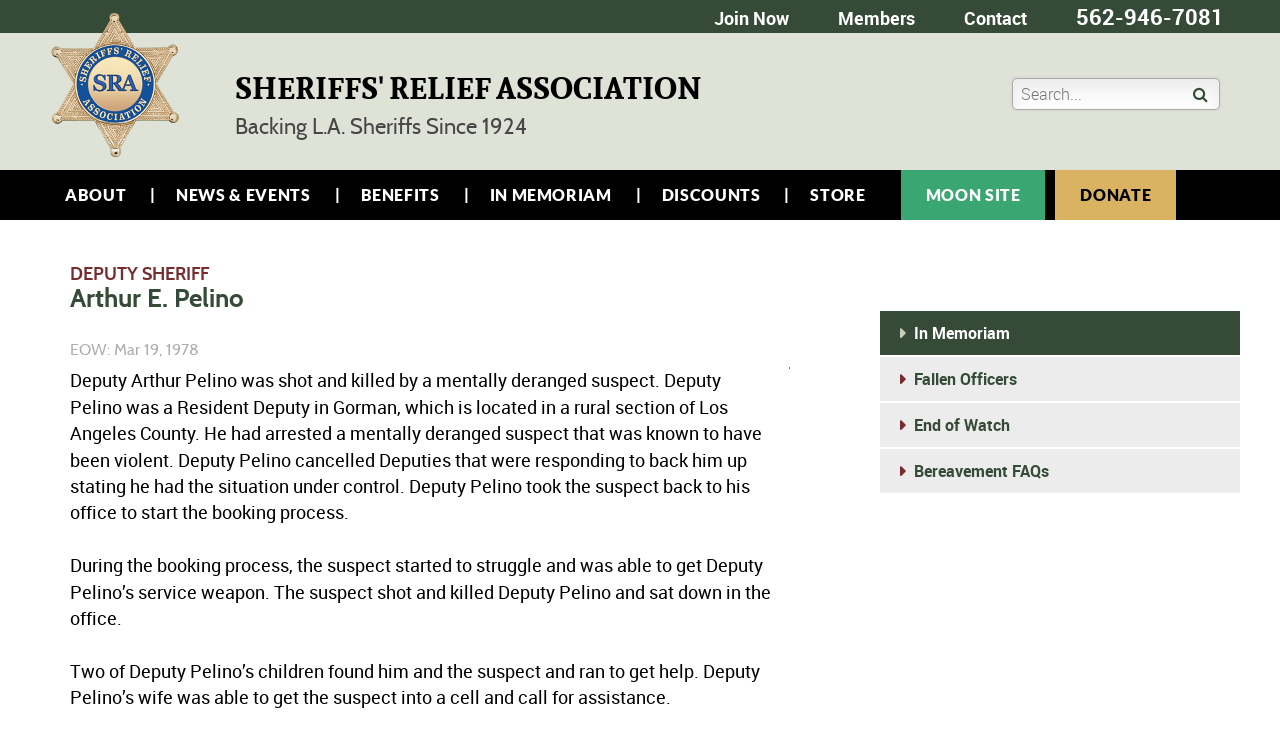Highlight the bounding box coordinates of the region I should click on to meet the following instruction: "Search for something".

[0.791, 0.106, 0.953, 0.149]